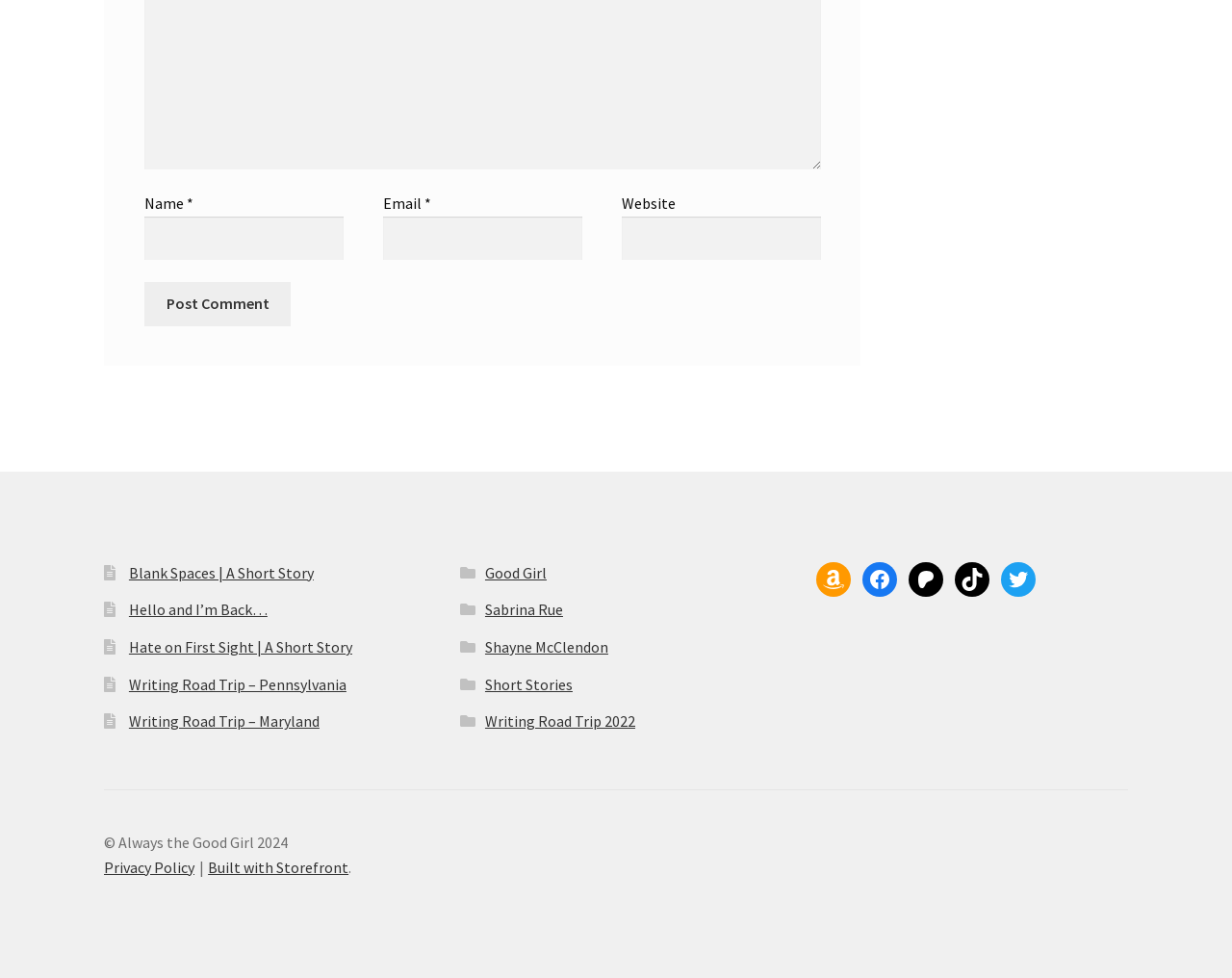Use the details in the image to answer the question thoroughly: 
What is the function of the button 'Post Comment'?

The button 'Post Comment' is likely used to submit a comment or a post after filling in the required fields, such as 'Name' and 'Email'.